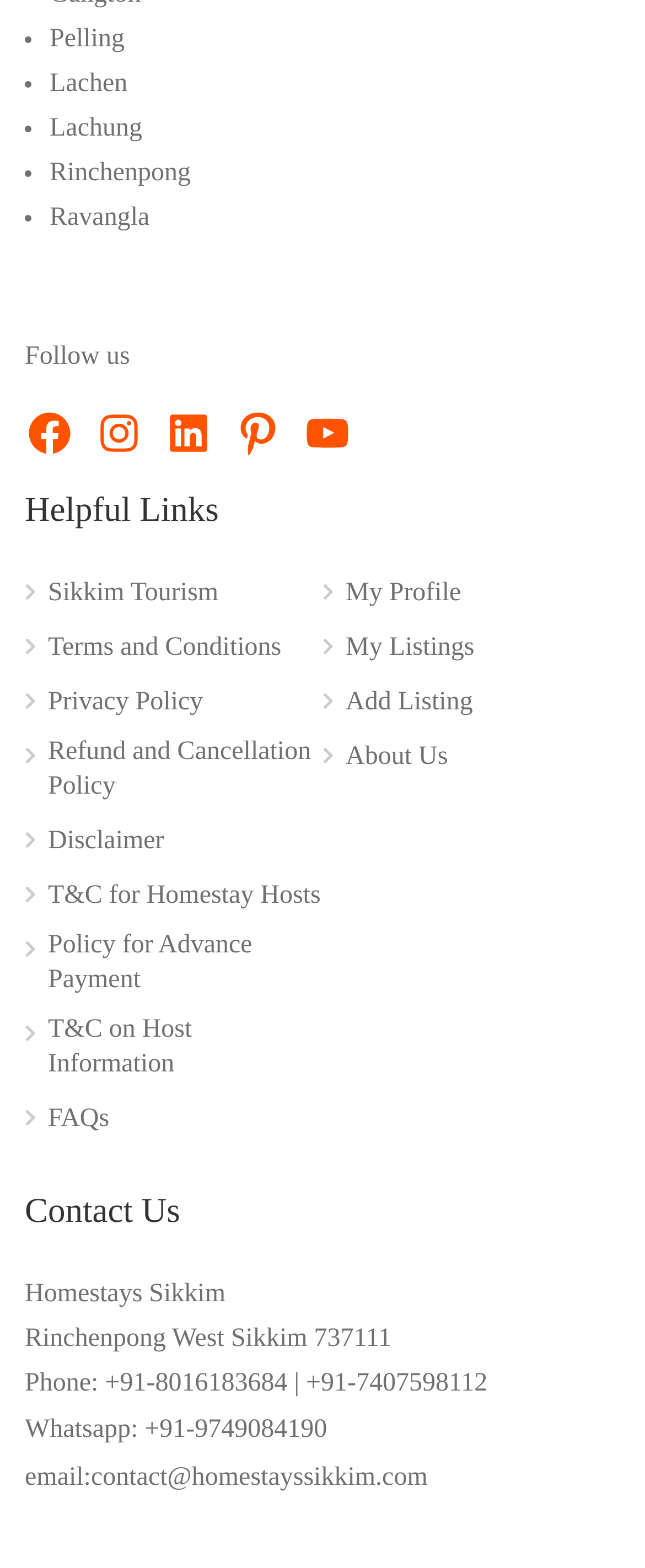How many locations are listed at the top?
Please provide a detailed answer to the question.

I counted the number of locations listed at the top of the webpage, which includes 'Pelling', 'Lachen', 'Lachung', 'Rinchenpong', and 'Ravangla'.